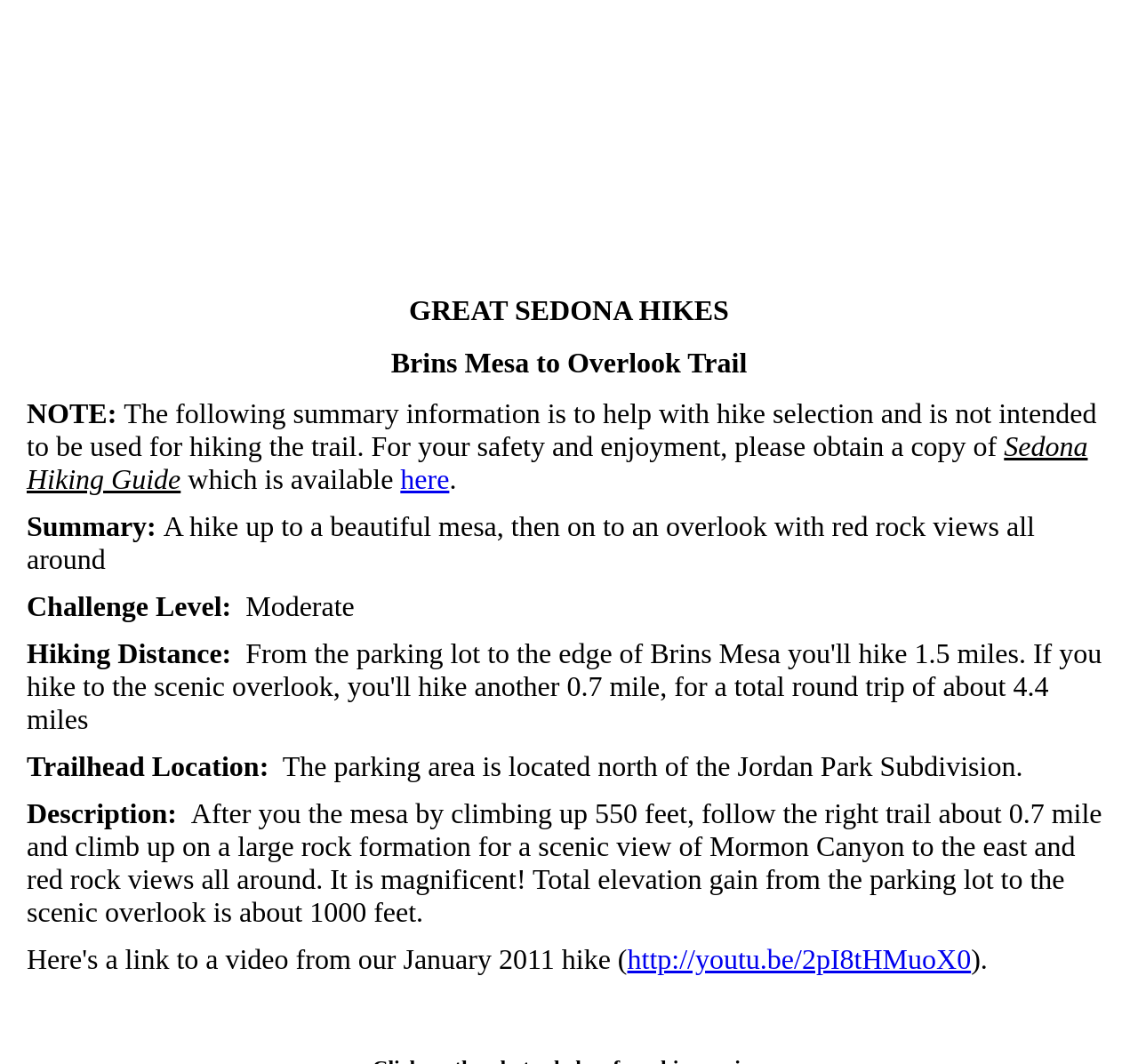What is the scenic view from the overlook?
Please provide a detailed and thorough answer to the question.

I found the answer in the 'Description:' section, which describes the scenic view from the overlook as having red rock views all around, as well as a view of Mormon Canyon to the east.